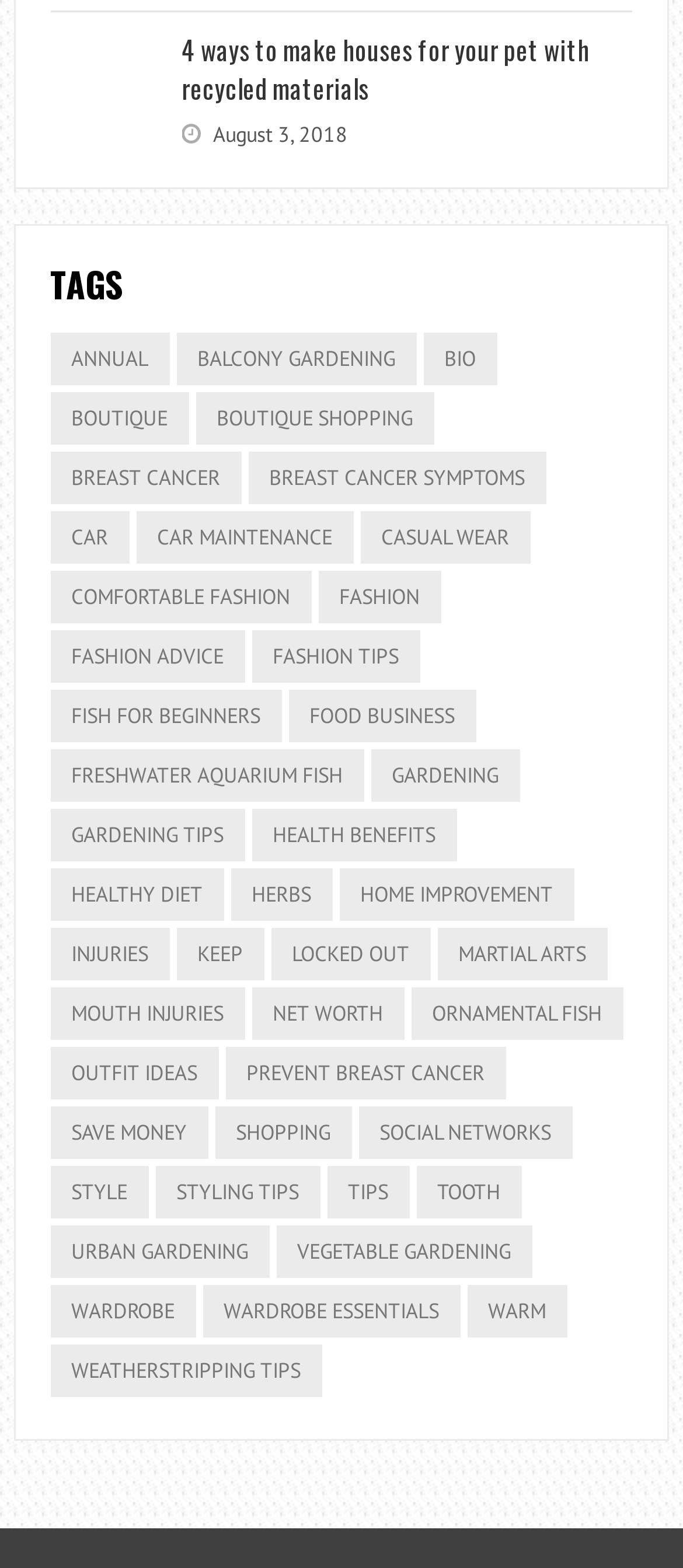Identify the bounding box coordinates necessary to click and complete the given instruction: "Browse Automotive deals".

None